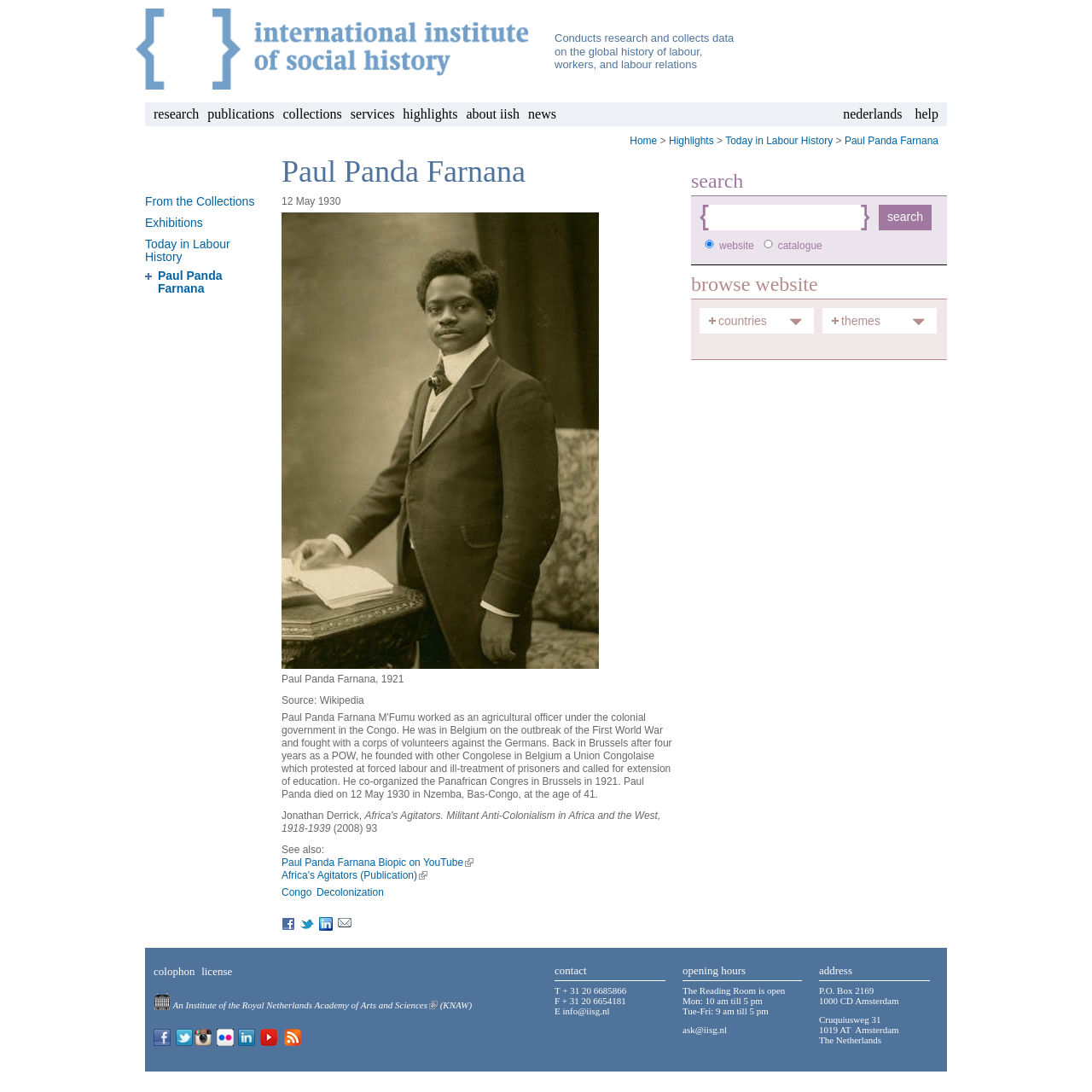Identify and provide the title of the webpage.

Paul Panda Farnana